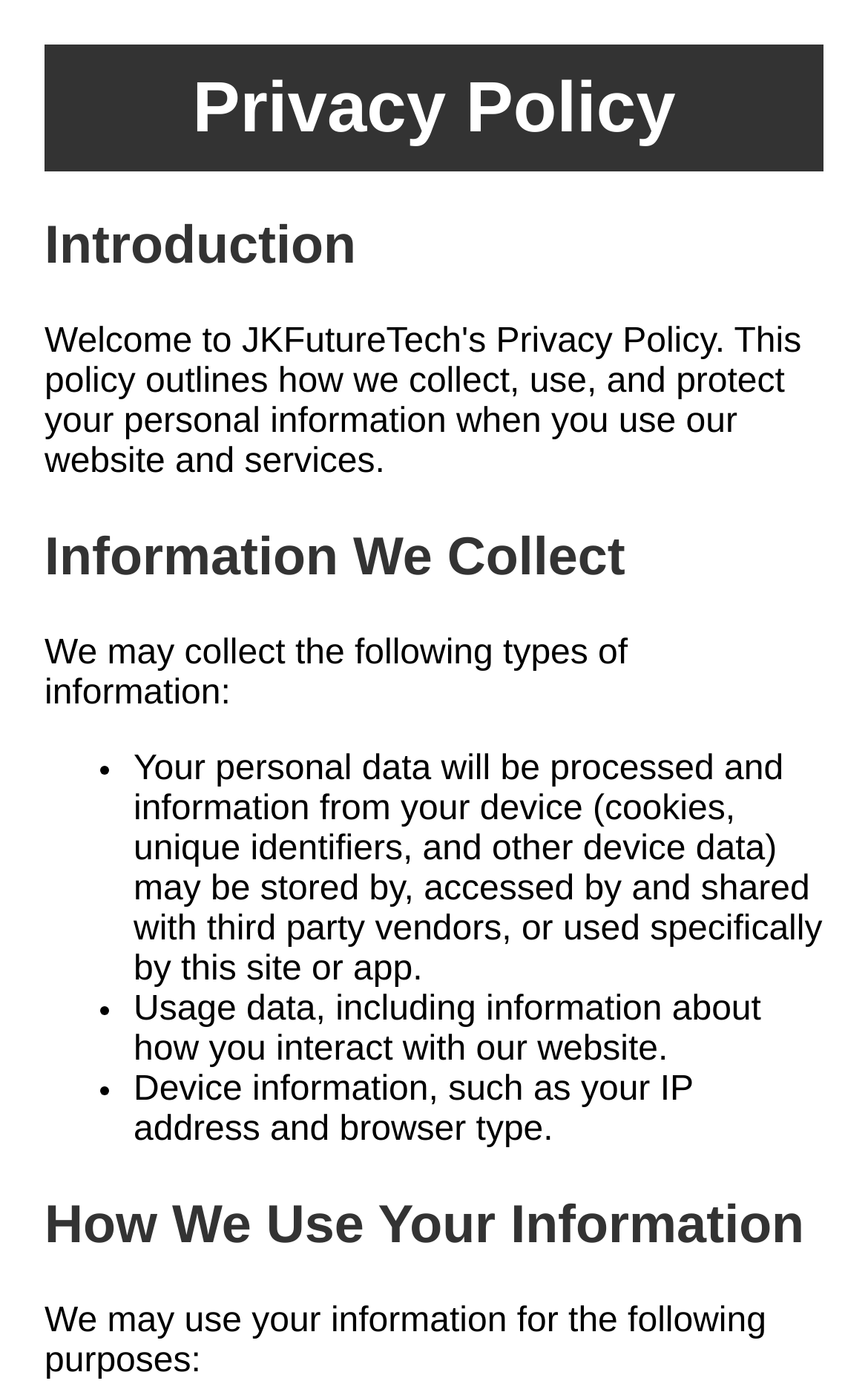Explain the webpage's layout and main content in detail.

The webpage is about the Privacy Policy of JKFutureTech. At the top, there is a heading that reads "Privacy Policy". Below it, there is a subheading "Introduction". 

Further down, there is another subheading "Information We Collect", which is followed by a paragraph of text that explains the types of information that may be collected. This paragraph is accompanied by a bulleted list, which is positioned to the right of the paragraph. The list contains three items: the first item explains how personal data will be processed and stored, the second item describes the usage data collected, and the third item mentions device information such as IP address and browser type.

Below the list, there is another subheading "How We Use Your Information", which is followed by a paragraph of text that explains the purposes for which the collected information may be used.